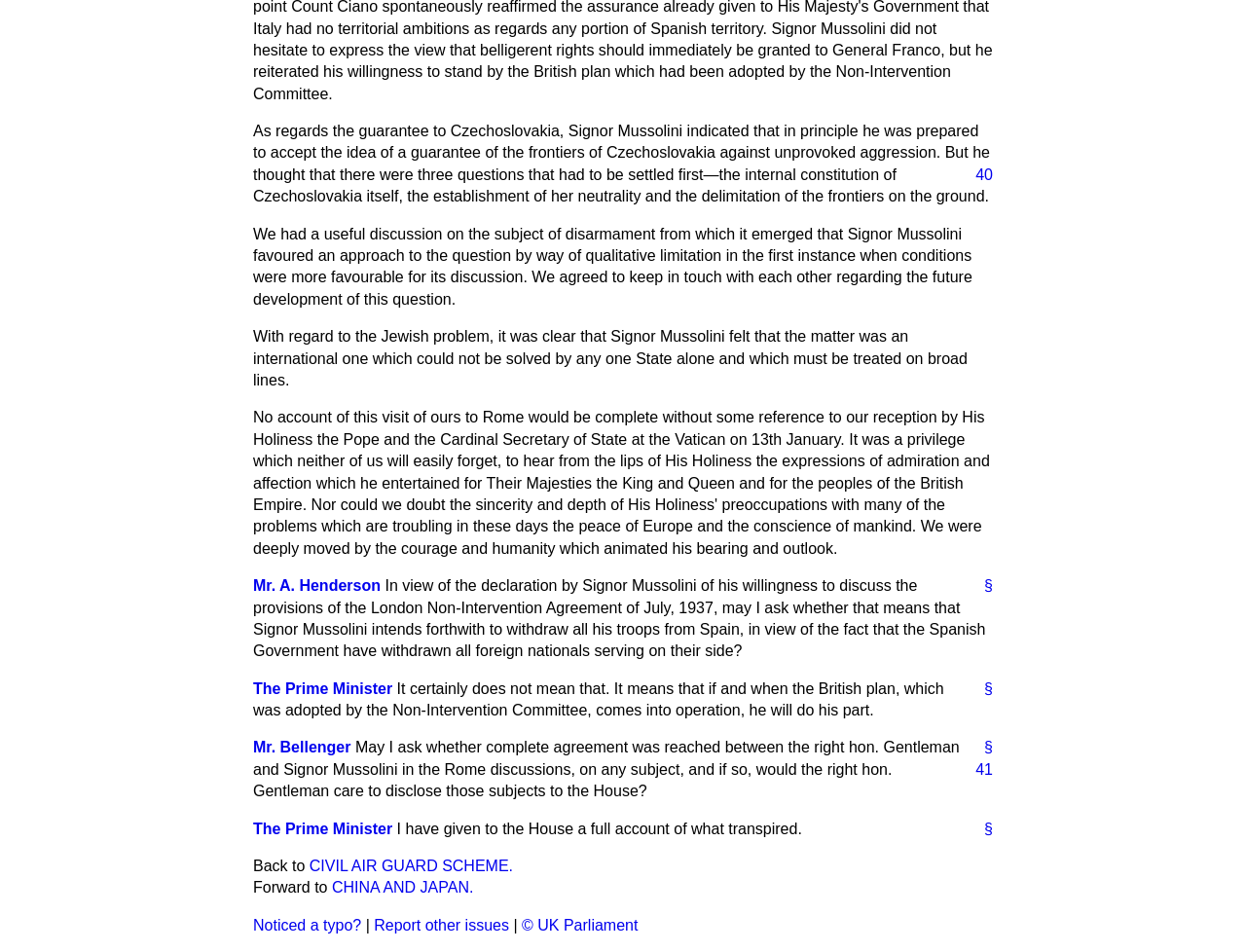Please identify the coordinates of the bounding box that should be clicked to fulfill this instruction: "Click on the ALBERT Base Instance link".

None